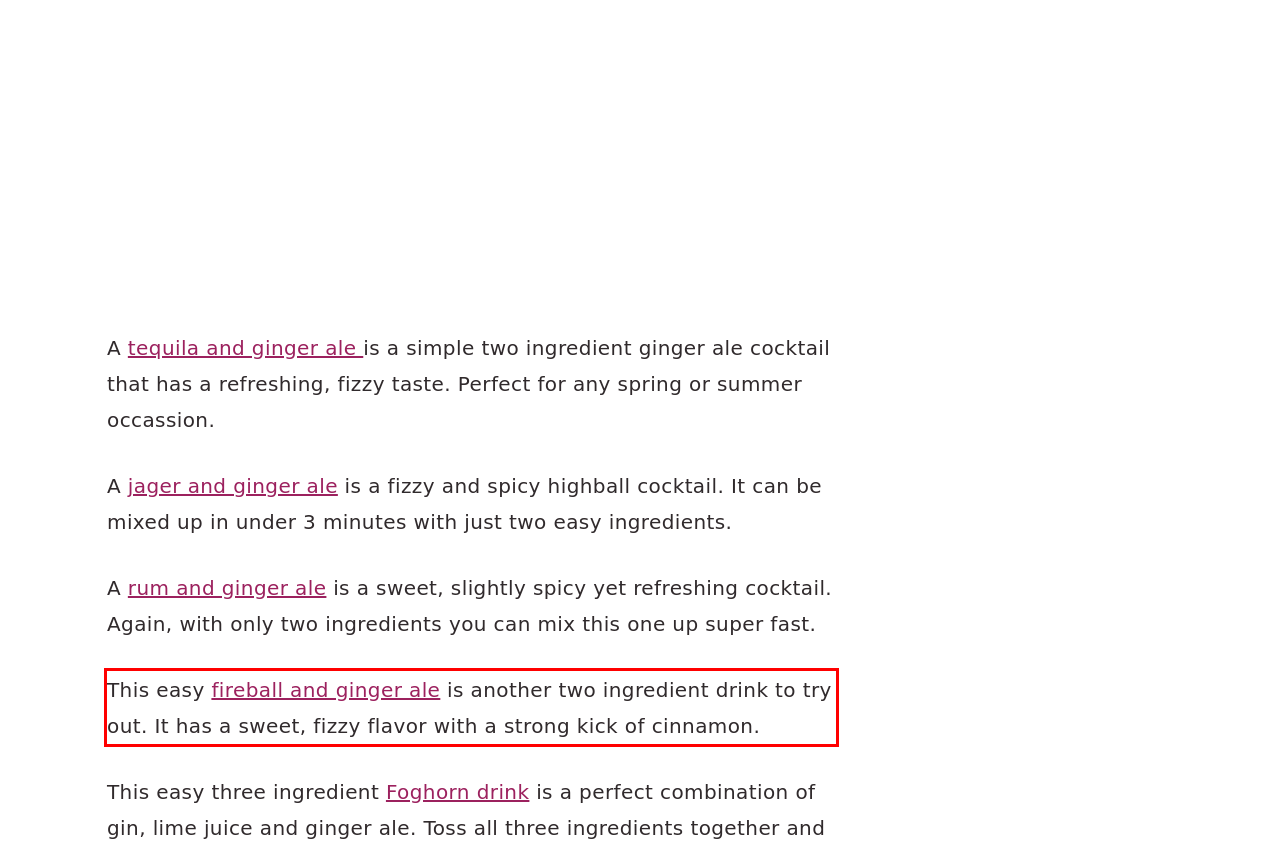Examine the webpage screenshot and use OCR to recognize and output the text within the red bounding box.

This easy fireball and ginger ale is another two ingredient drink to try out. It has a sweet, fizzy flavor with a strong kick of cinnamon.